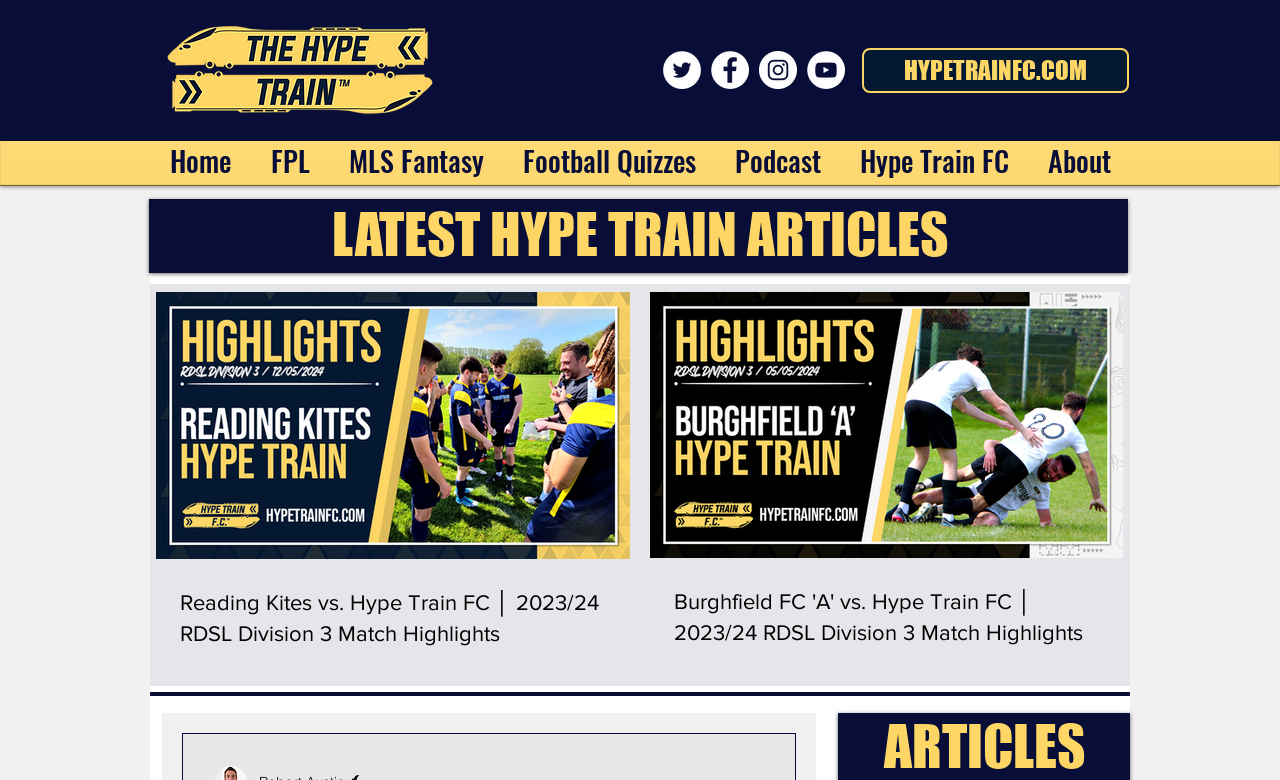Please specify the bounding box coordinates of the clickable region to carry out the following instruction: "View the podcast page". The coordinates should be four float numbers between 0 and 1, in the format [left, top, right, bottom].

[0.559, 0.181, 0.656, 0.229]